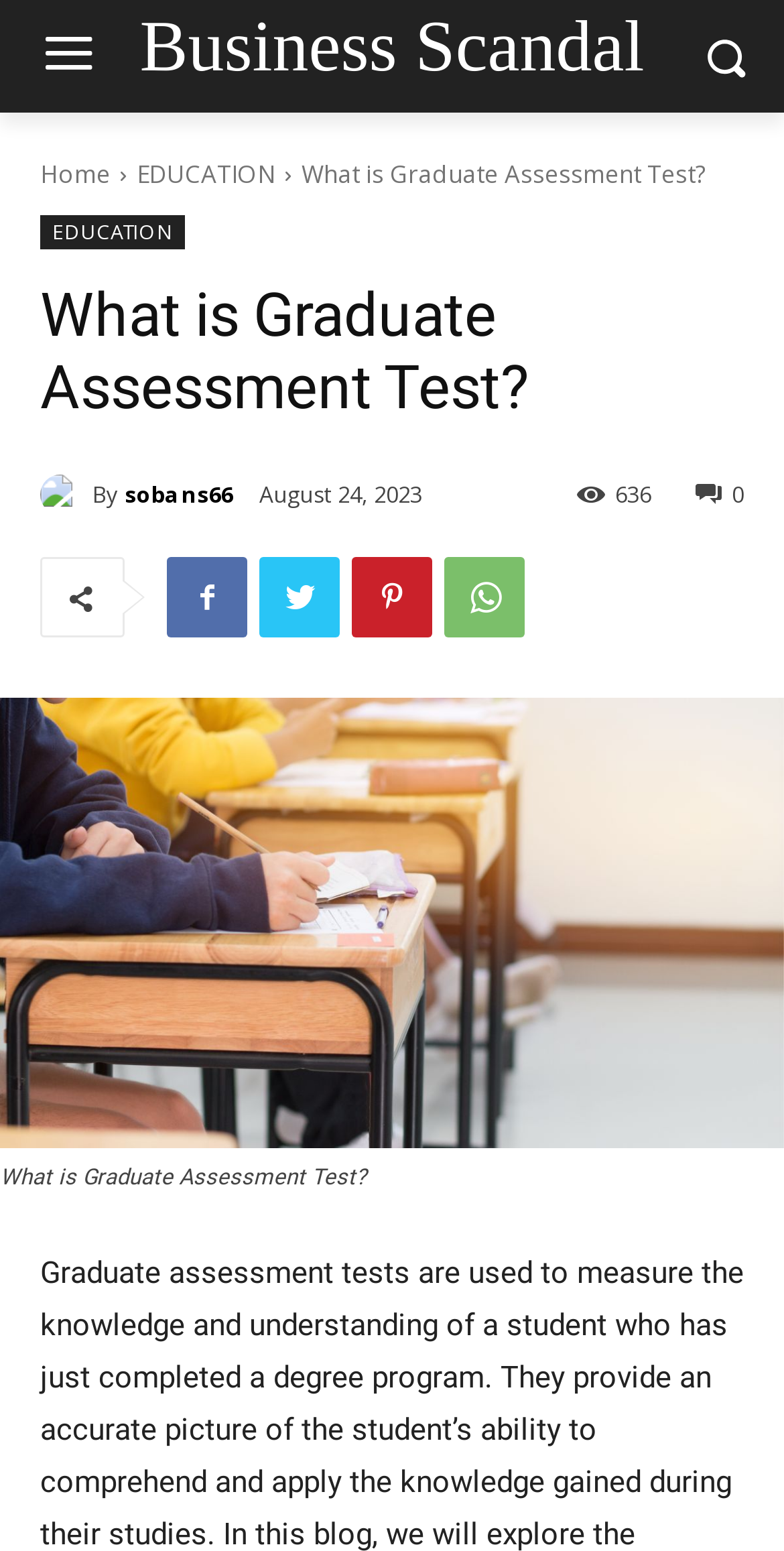What is the position of the image with the text 'sobans66'?
Examine the screenshot and reply with a single word or phrase.

Top-left